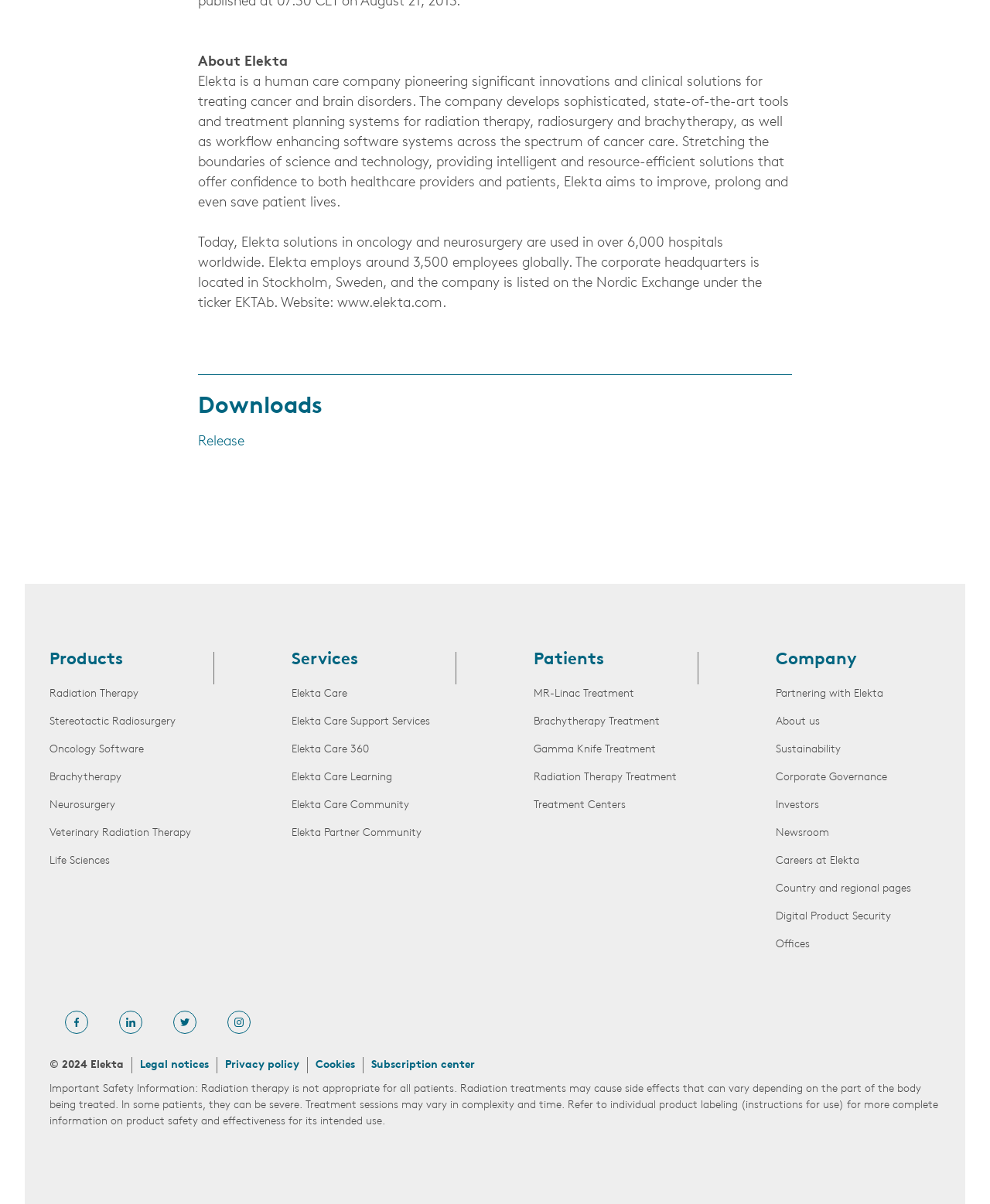What is the purpose of Elekta?
Provide a fully detailed and comprehensive answer to the question.

The purpose of Elekta is mentioned in the second StaticText element as 'Elekta is a human care company pioneering significant innovations and clinical solutions for treating cancer and brain disorders'.